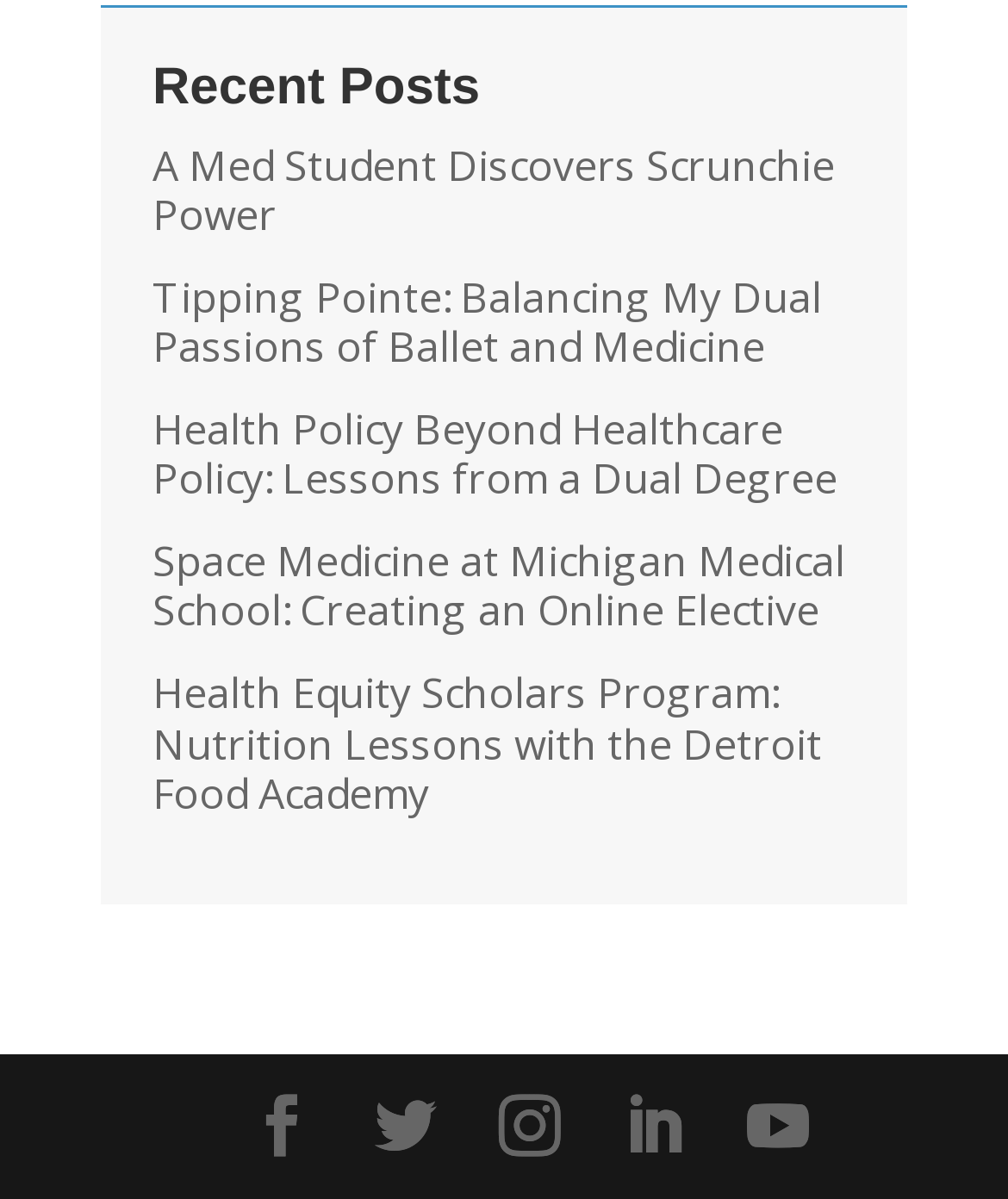Look at the image and write a detailed answer to the question: 
How many posts are listed on the page?

I counted the number of link elements with OCR text that are likely post titles and found five, indicating that there are five posts listed on the page.